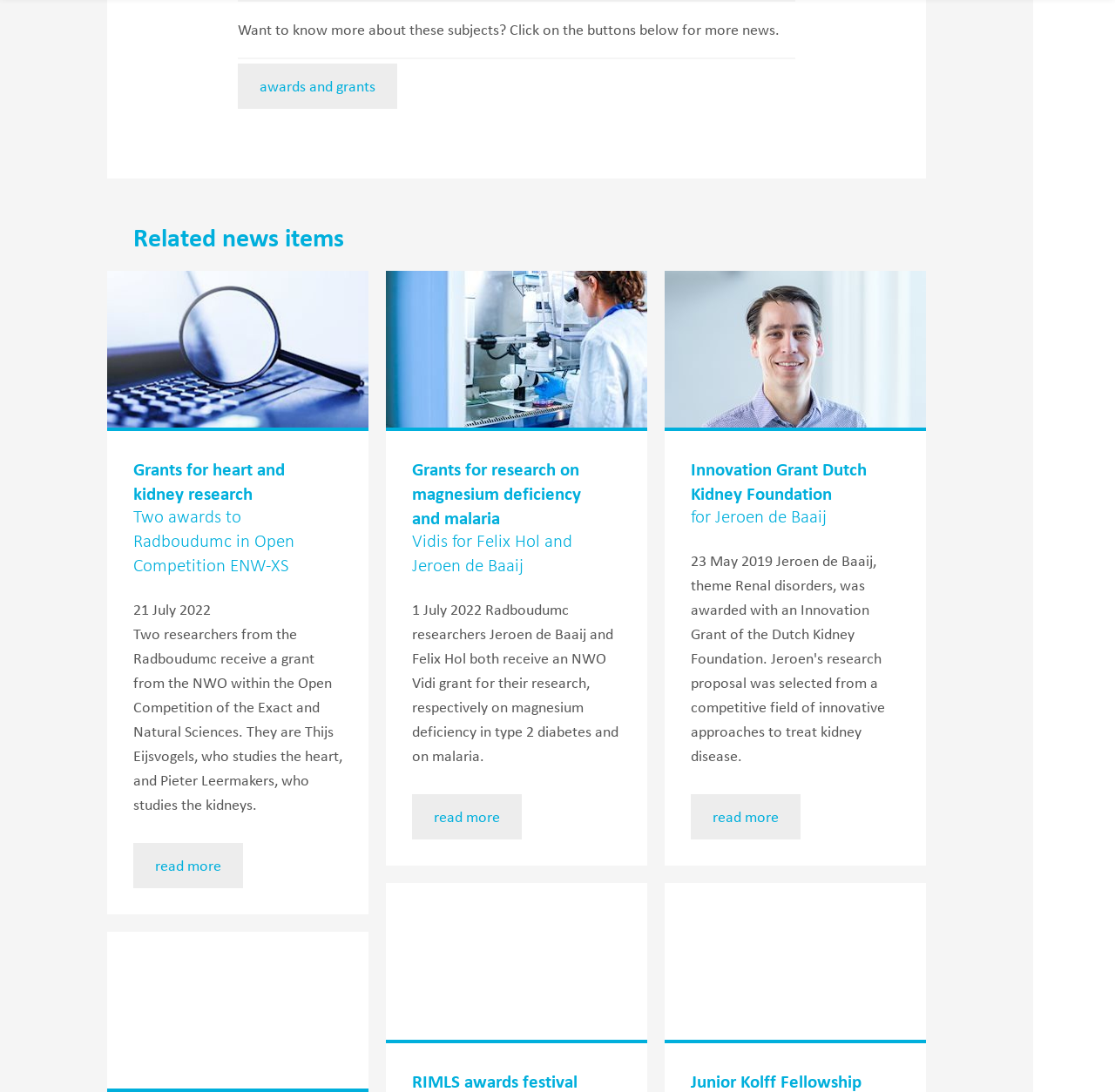Please find the bounding box coordinates of the element that you should click to achieve the following instruction: "Learn more about the 'Innovation Grant Dutch Kidney Foundation'". The coordinates should be presented as four float numbers between 0 and 1: [left, top, right, bottom].

[0.62, 0.419, 0.807, 0.486]